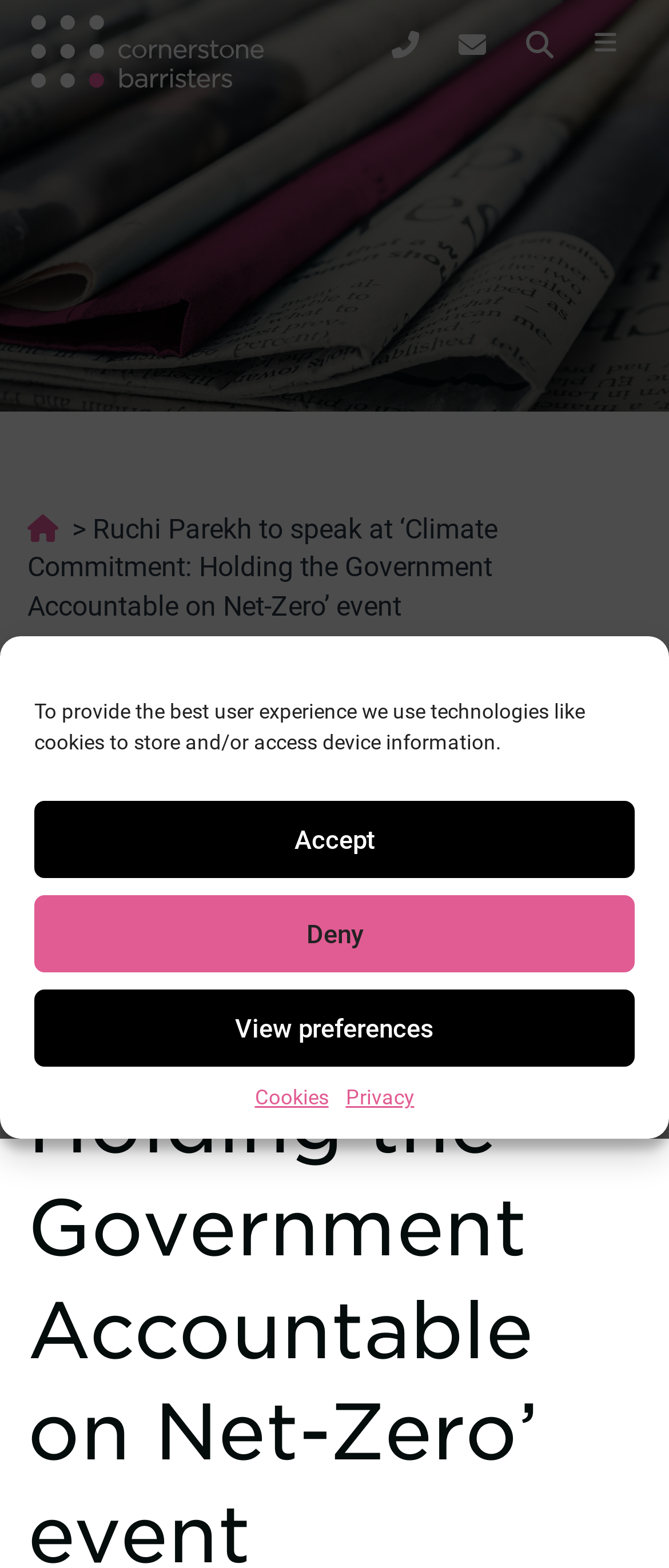Could you provide the bounding box coordinates for the portion of the screen to click to complete this instruction: "Click the Cornerstone Barristers logo"?

[0.041, 0.009, 0.394, 0.057]